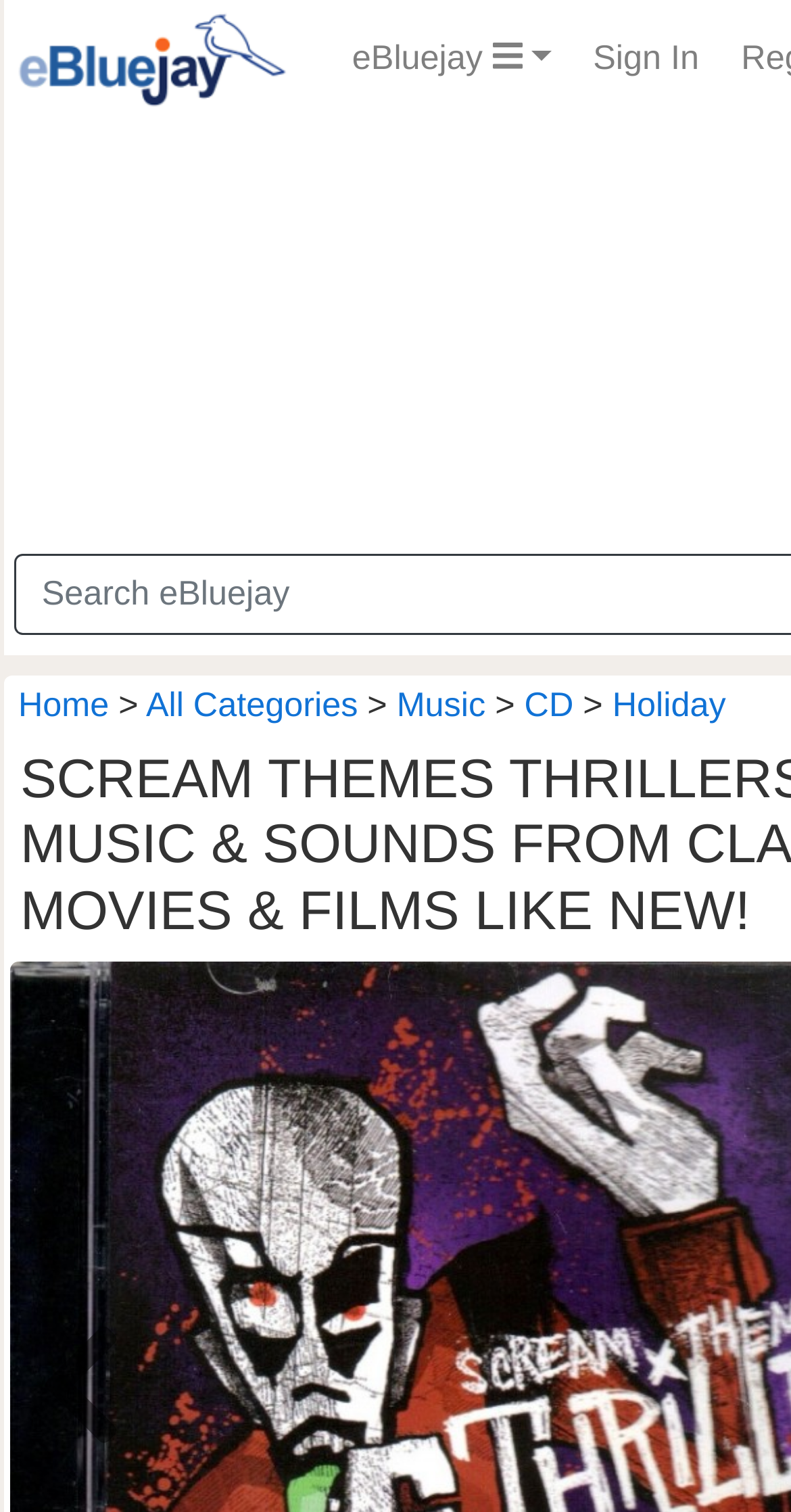From the screenshot, find the bounding box of the UI element matching this description: "Definition of Done (4)". Supply the bounding box coordinates in the form [left, top, right, bottom], each a float between 0 and 1.

None